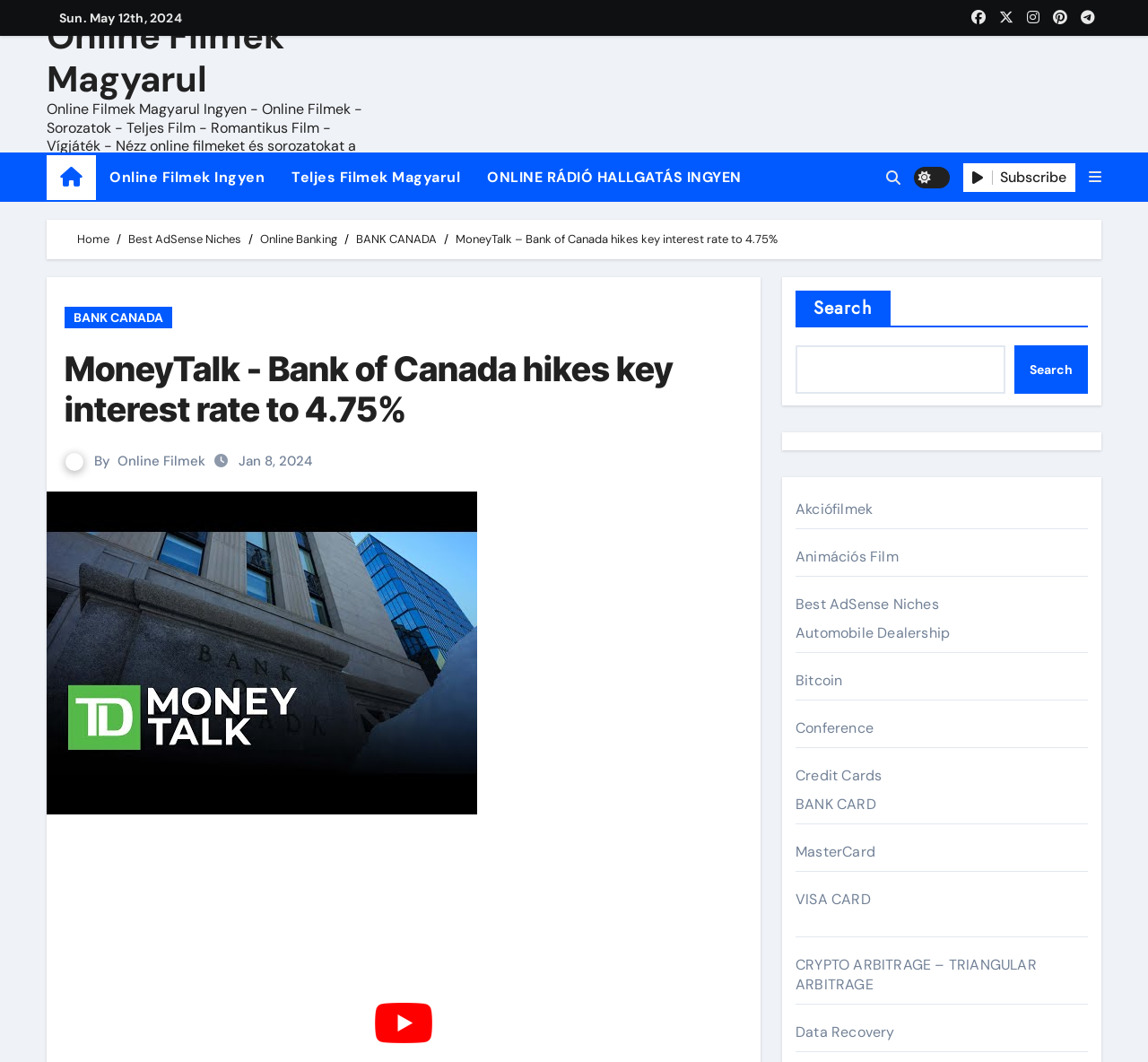What is the author of the article?
Based on the screenshot, provide a one-word or short-phrase response.

Online Filmek